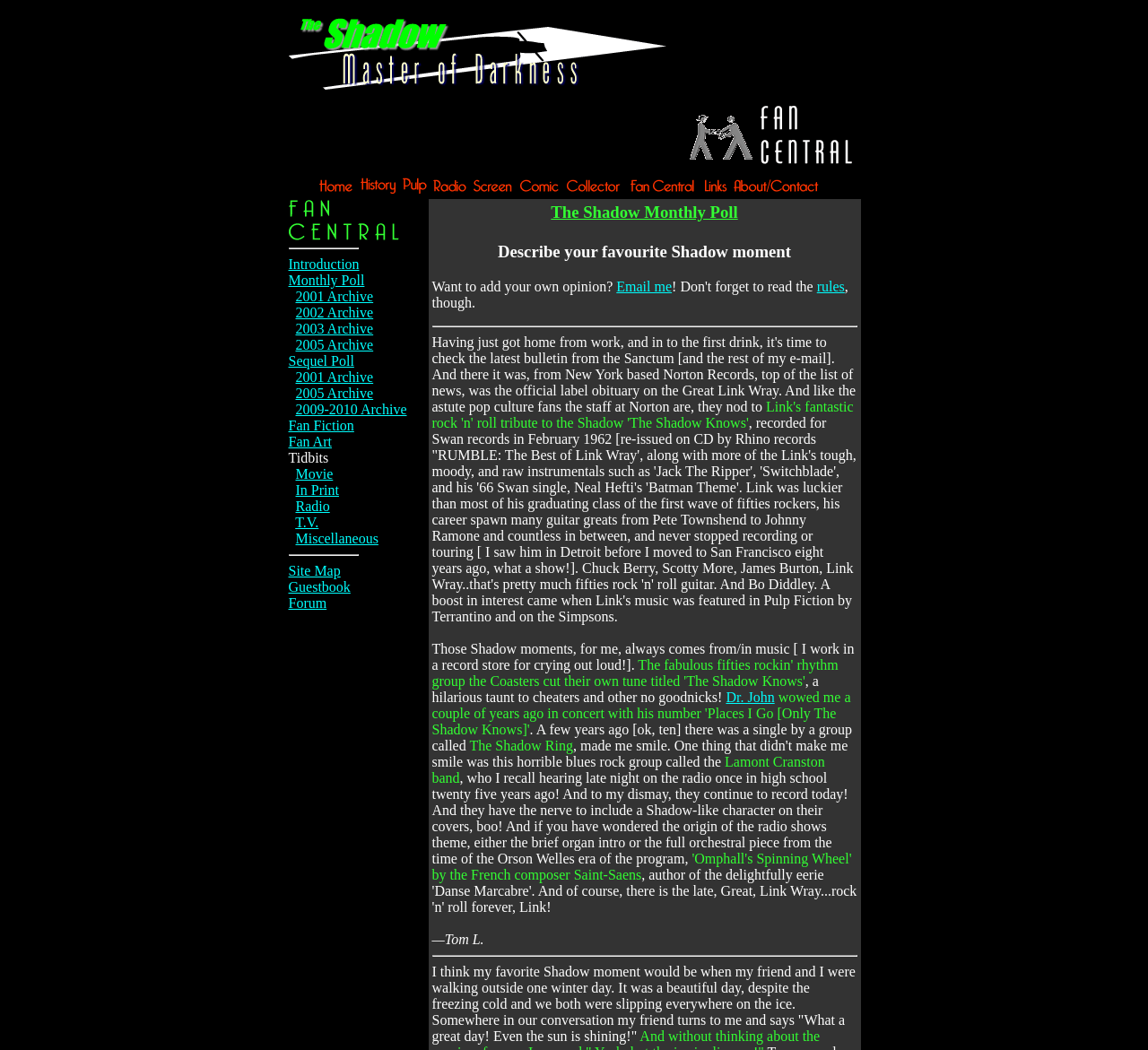Find the bounding box coordinates for the element that must be clicked to complete the instruction: "Participate in the Monthly Poll". The coordinates should be four float numbers between 0 and 1, indicated as [left, top, right, bottom].

[0.251, 0.26, 0.318, 0.274]